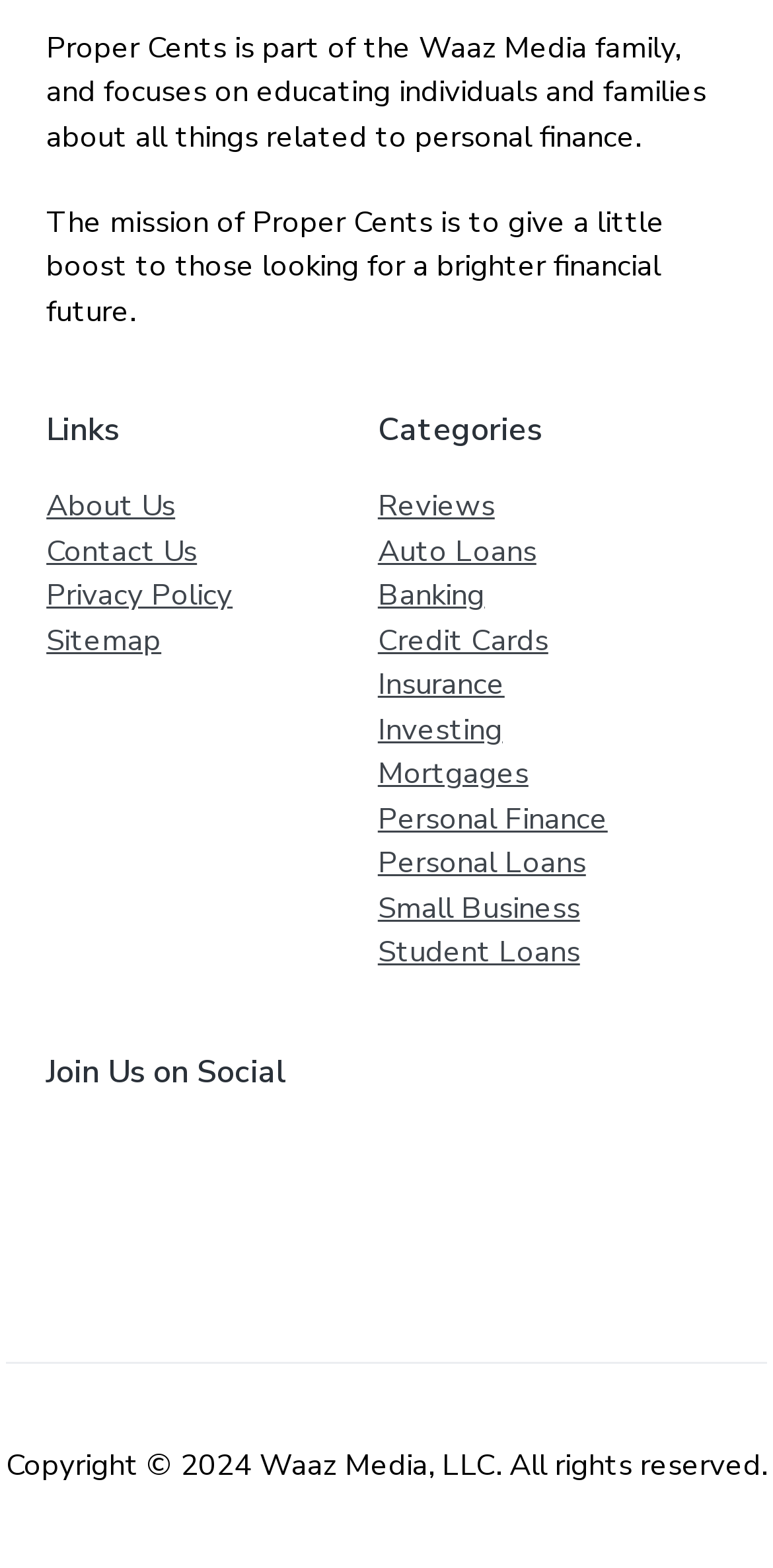Please identify the bounding box coordinates of the element I should click to complete this instruction: 'Visit the About Us page'. The coordinates should be given as four float numbers between 0 and 1, like this: [left, top, right, bottom].

[0.06, 0.31, 0.227, 0.335]